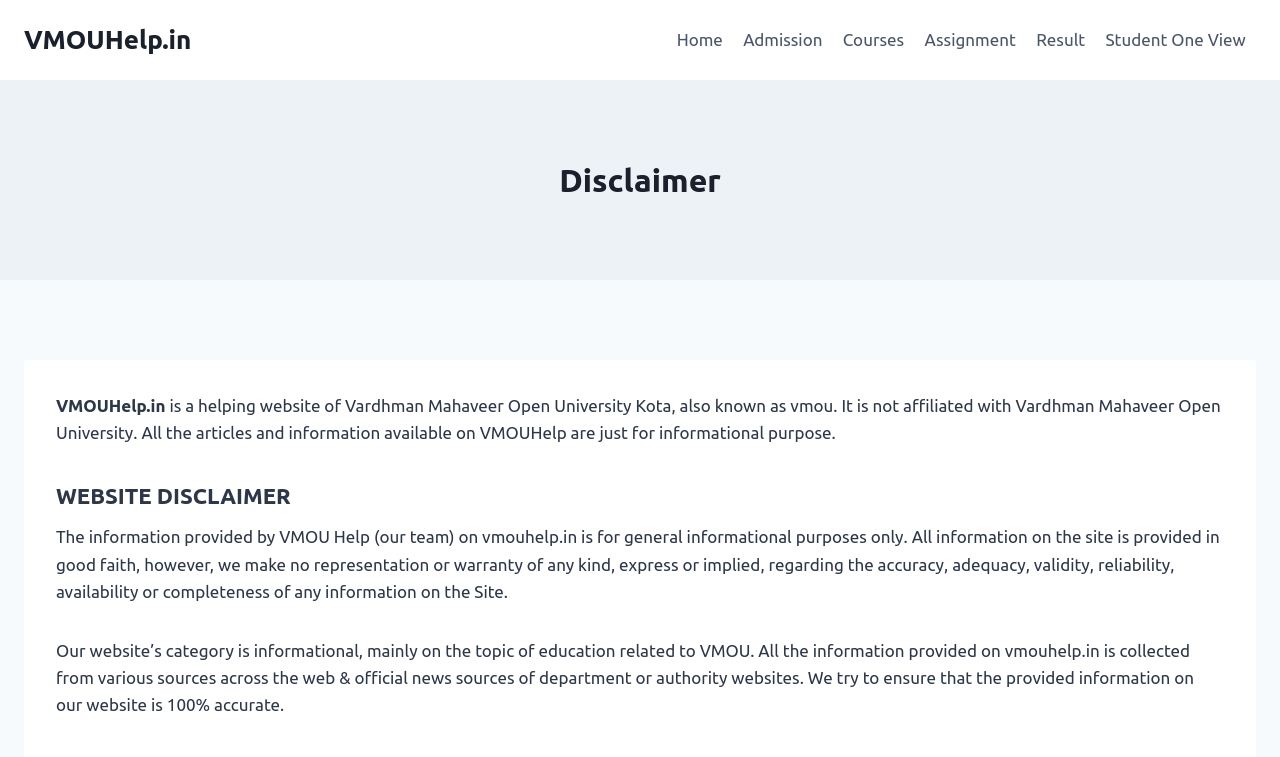What is the purpose of the website?
Please provide a detailed and comprehensive answer to the question.

The purpose of the website can be inferred from the disclaimer section, where it says 'All the articles and information available on VMOUHelp are just for informational purpose.' This suggests that the website is intended to provide information to its users, rather than for any other purpose.